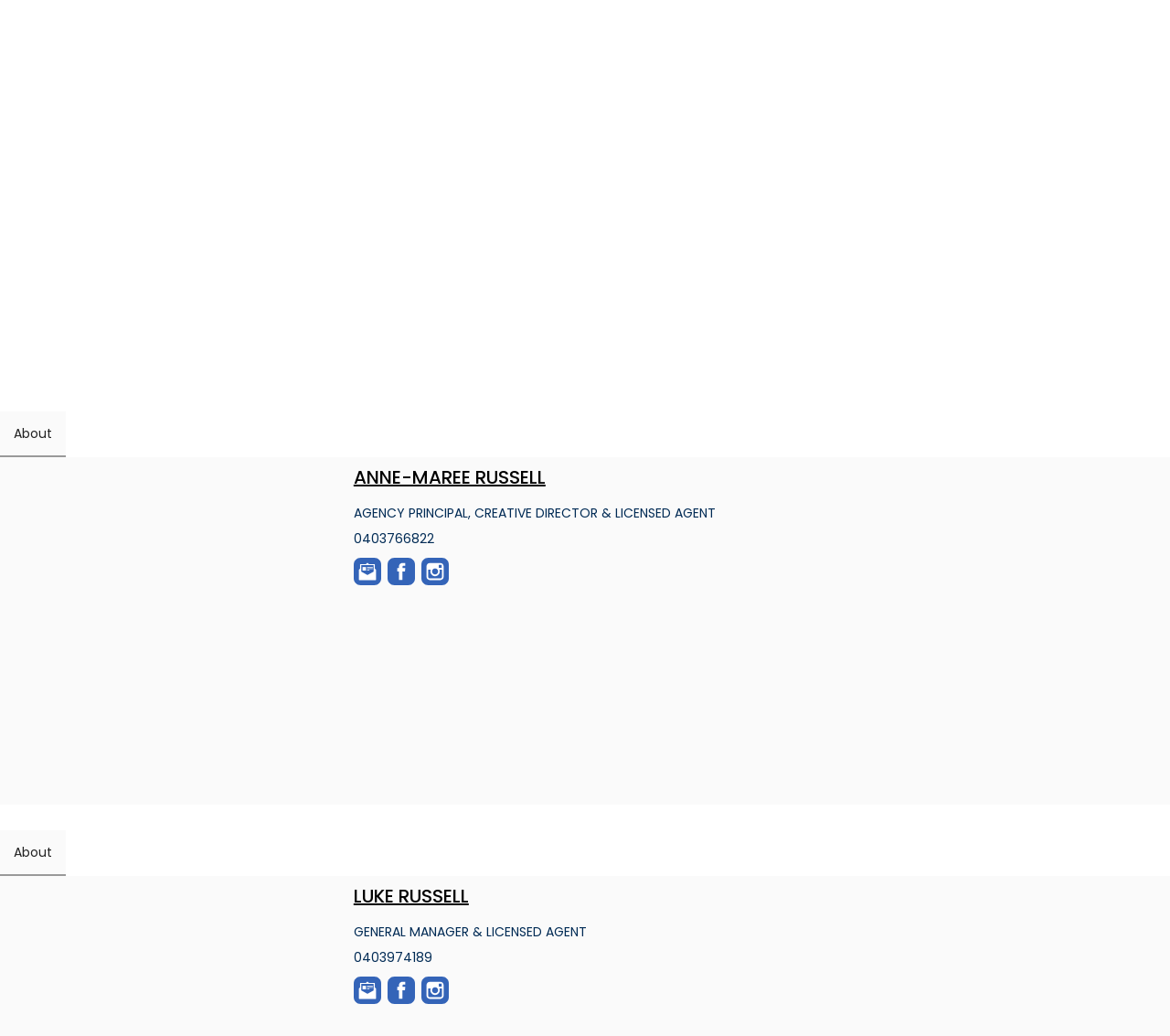Give a one-word or short phrase answer to the question: 
How many people are featured on this page?

2